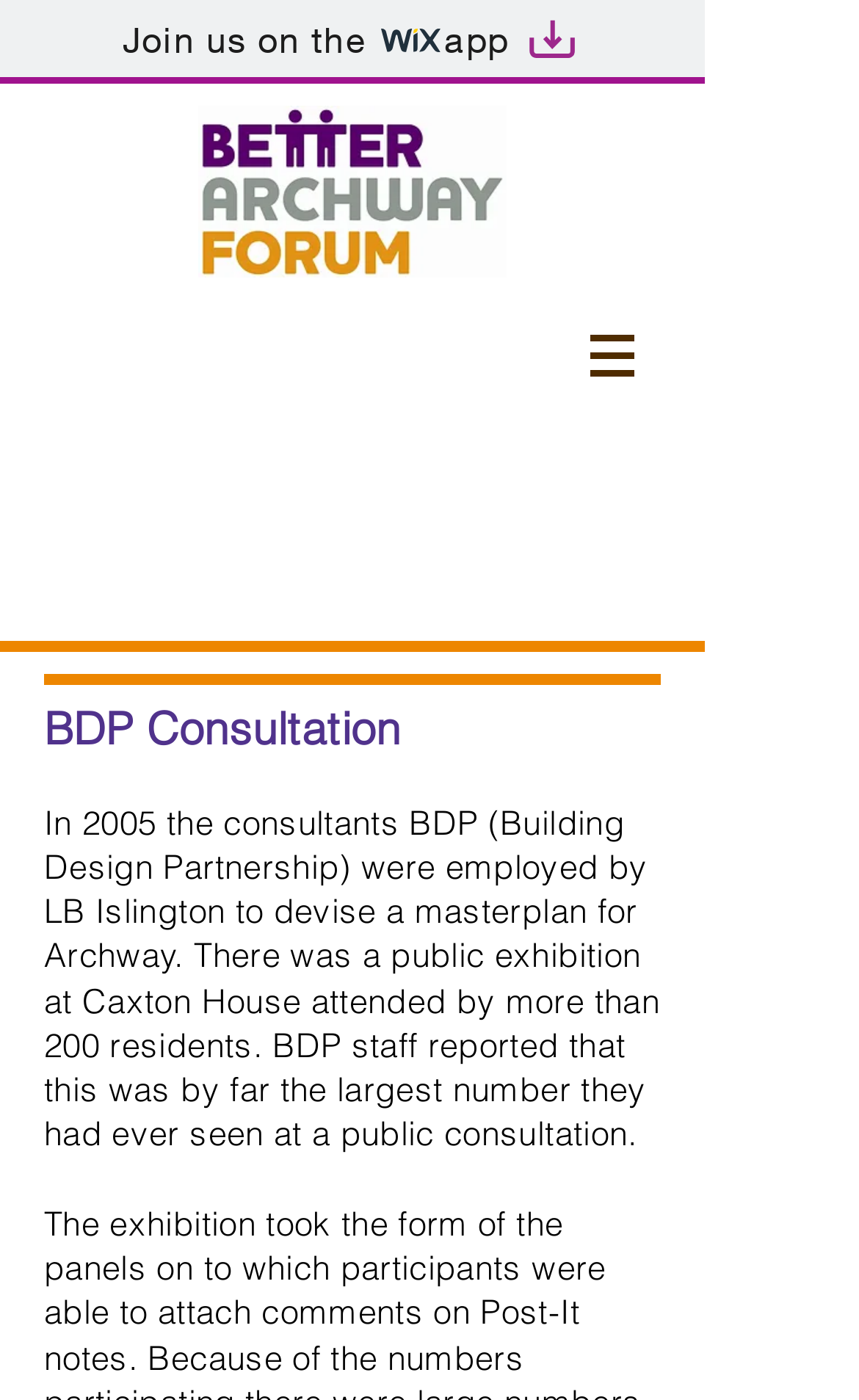Examine the image and give a thorough answer to the following question:
What is the name of the consultants employed by LB Islington?

According to the text on the webpage, 'In 2005 the consultants BDP (Building Design Partnership) were employed by LB Islington to devise a masterplan for Archway.', we can infer that the name of the consultants is BDP.